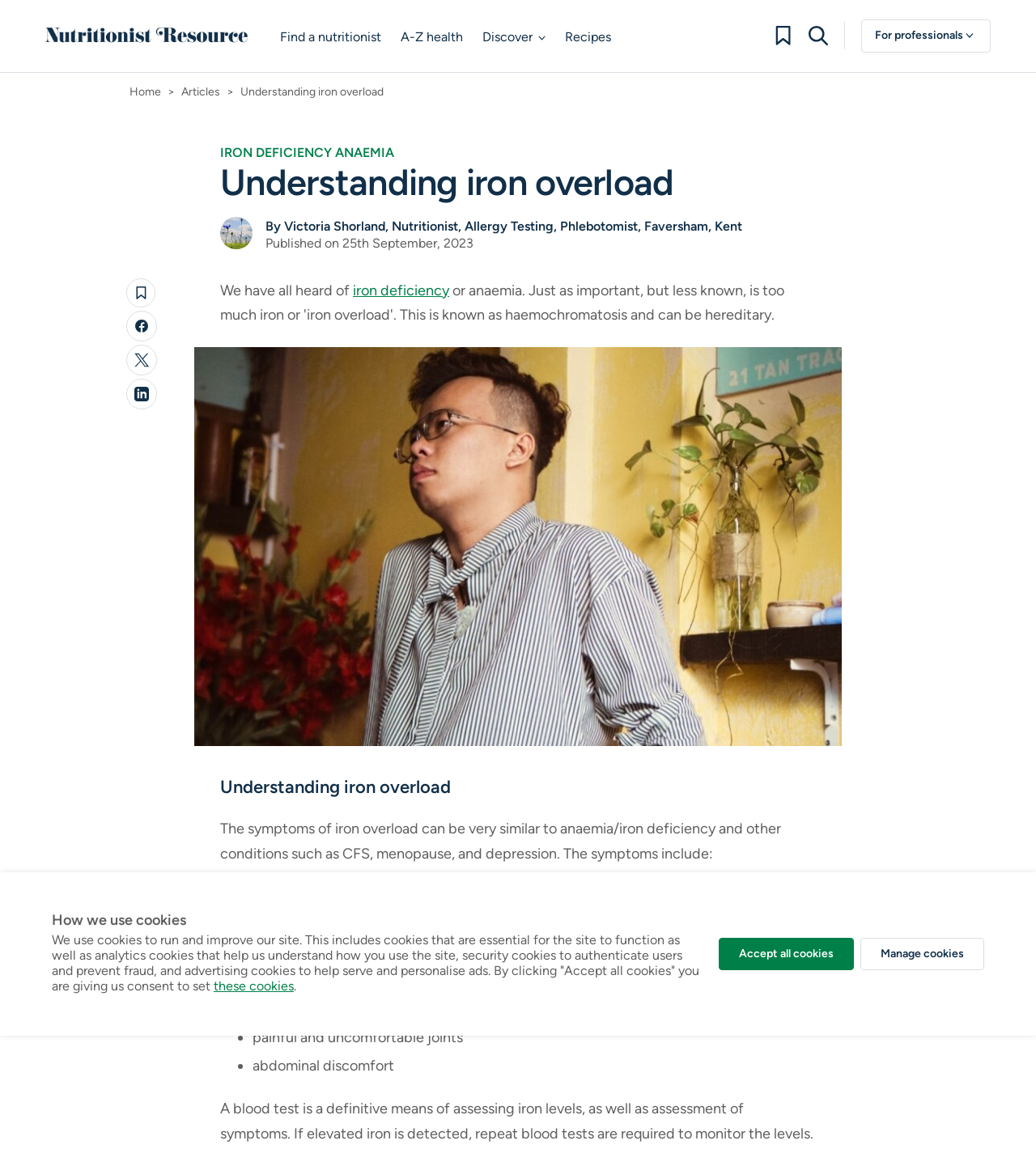Provide a brief response using a word or short phrase to this question:
What is the purpose of the 'Save this article to read later' button?

To save the article